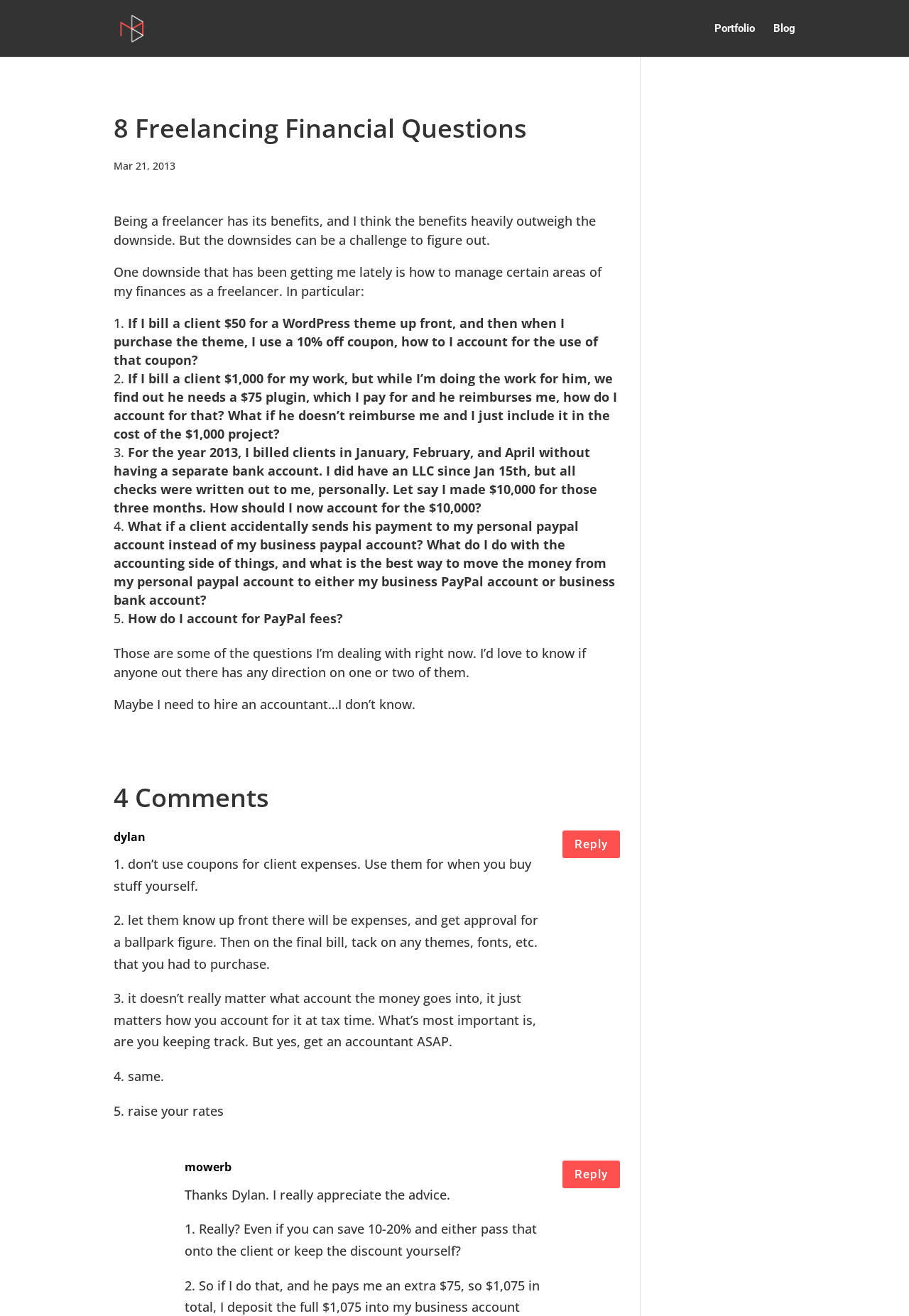What is the date of the article?
Refer to the image and answer the question using a single word or phrase.

Mar 21, 2013